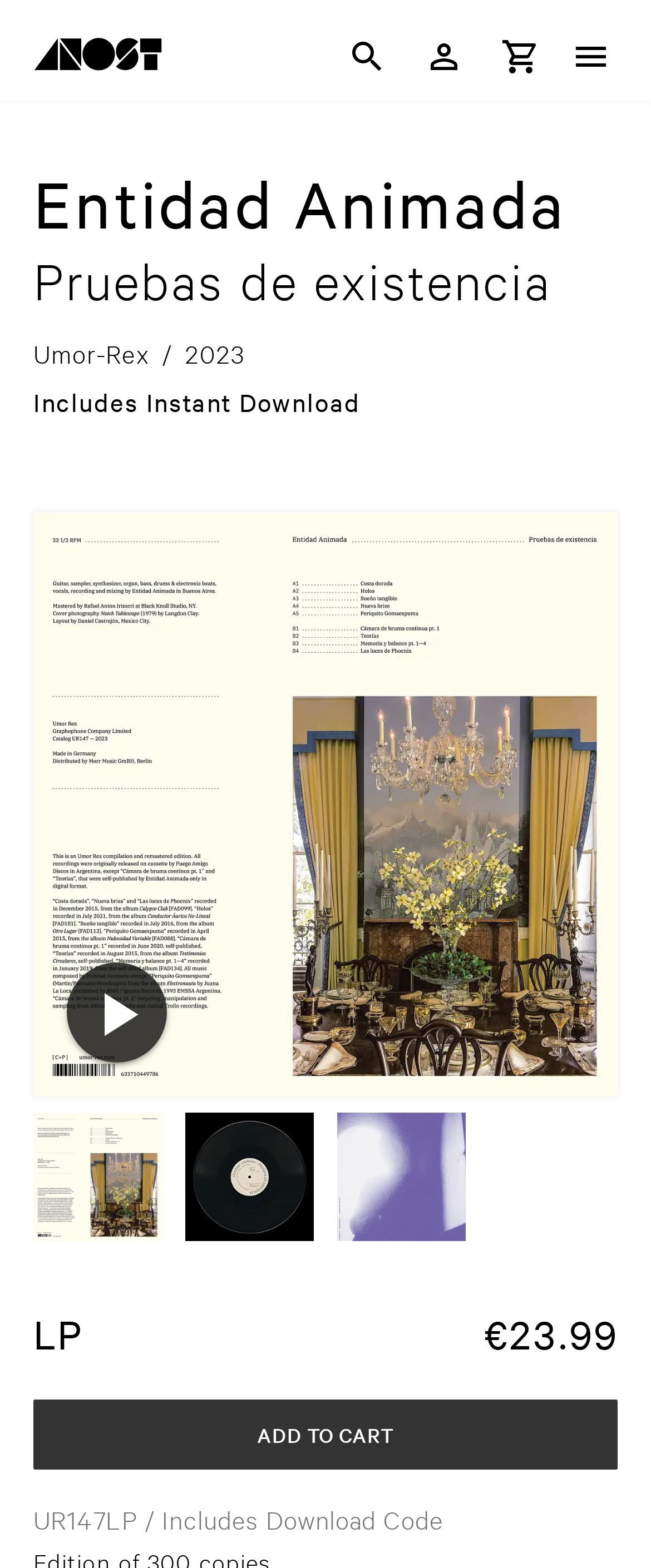Please answer the following question using a single word or phrase: 
What is the price of the album?

€23.99